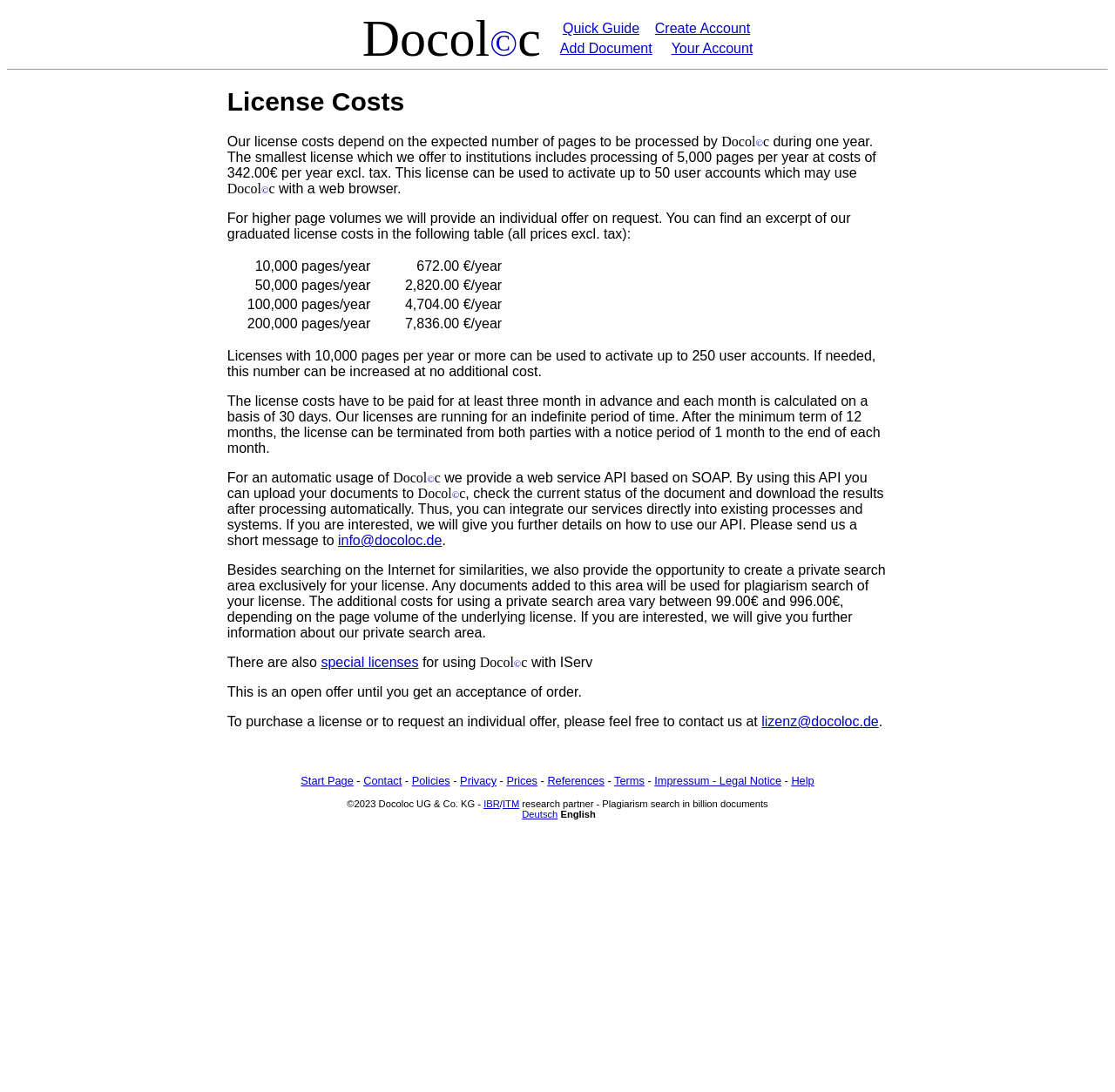Find and indicate the bounding box coordinates of the region you should select to follow the given instruction: "Contact for an individual offer".

[0.683, 0.654, 0.788, 0.668]